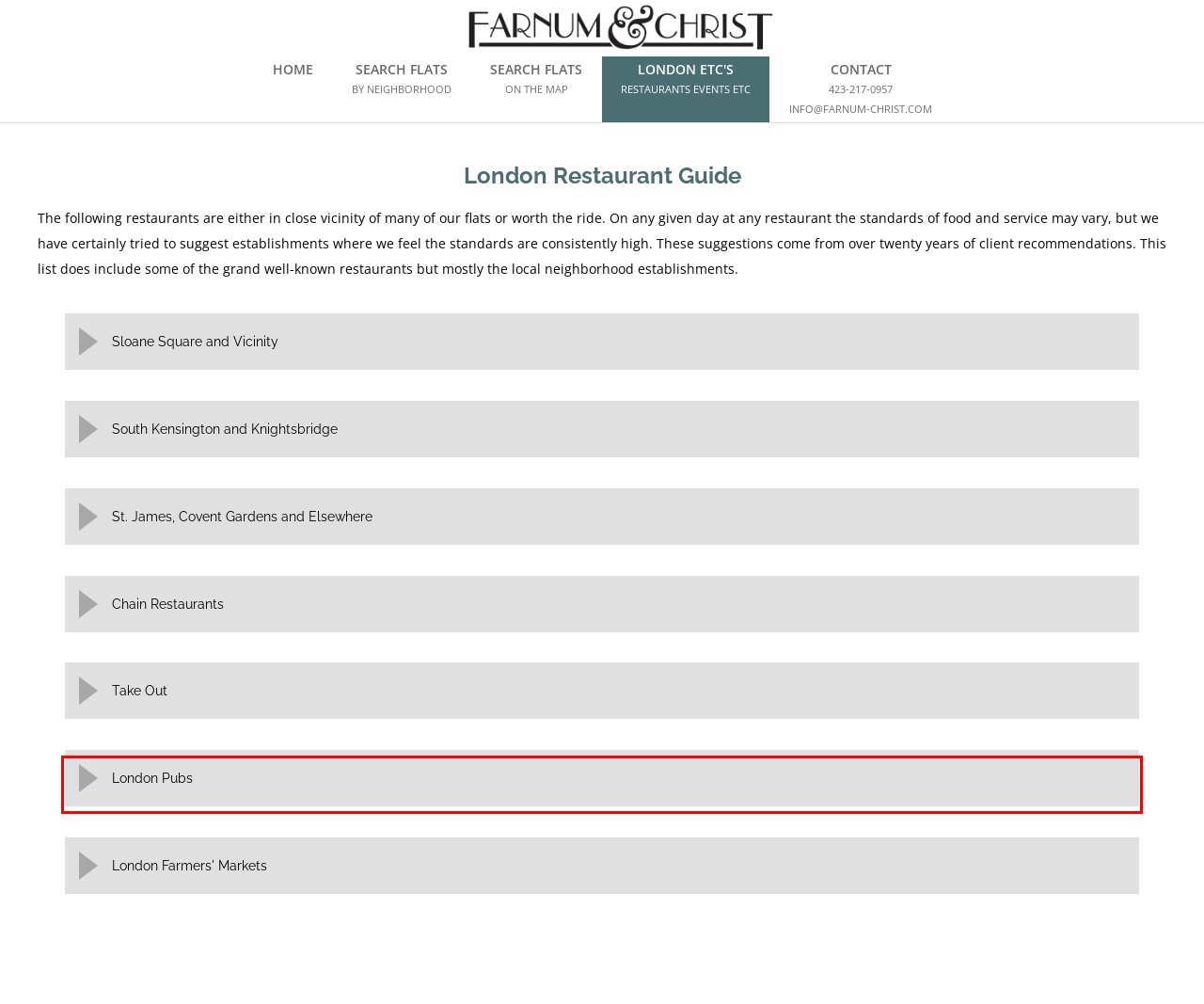Identify the red bounding box in the webpage screenshot and perform OCR to generate the text content enclosed.

Racine / 239 Brompton Road / Tel 020-7584 4477 / www.racine-restaurant.com Traditional French "bistro" type restaurant. Old fashioned menu with classic French dishes. Mid range in price. Really solid good food with friendly staff.